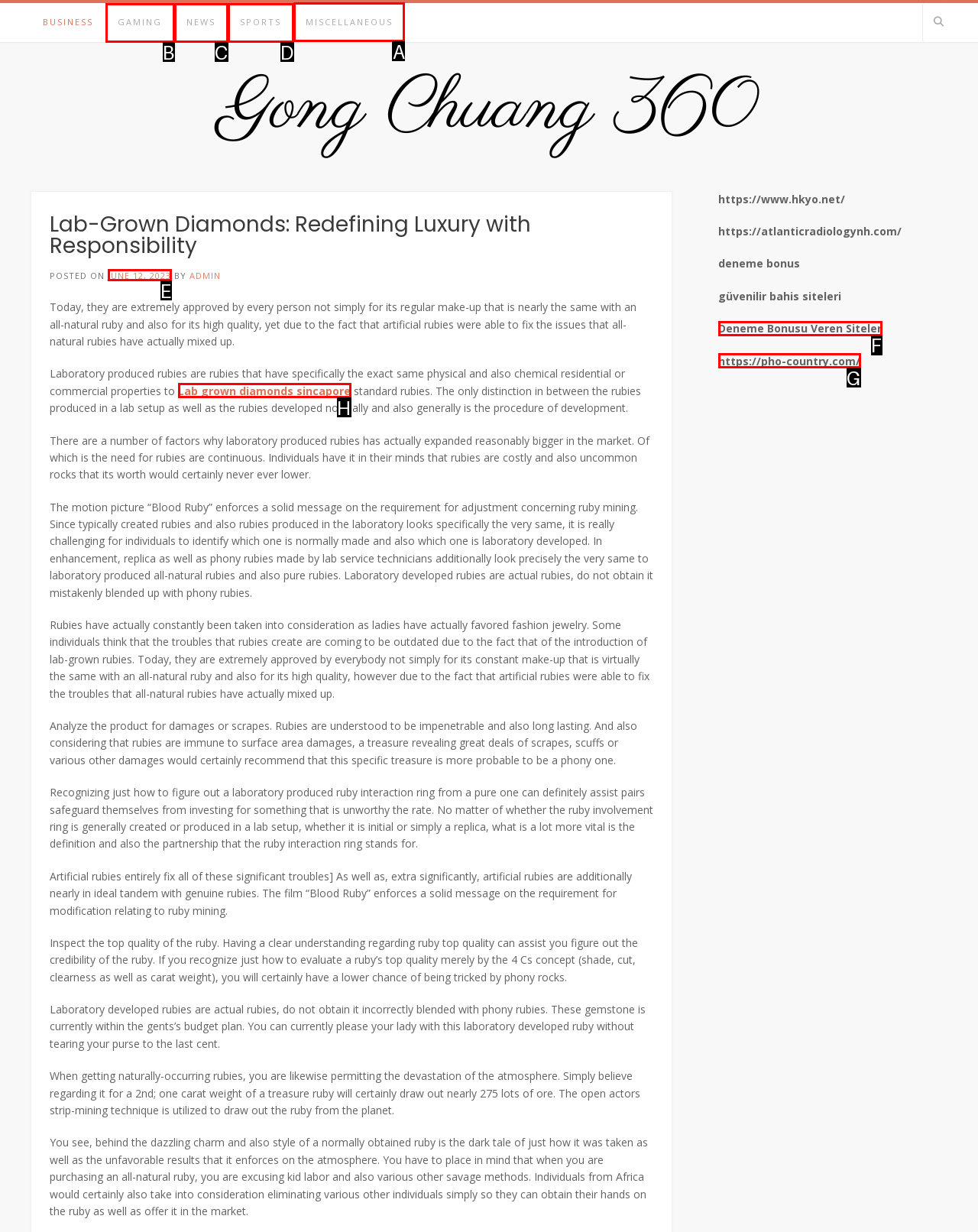Choose the letter of the option that needs to be clicked to perform the task: Click on MISCELLANEOUS. Answer with the letter.

A